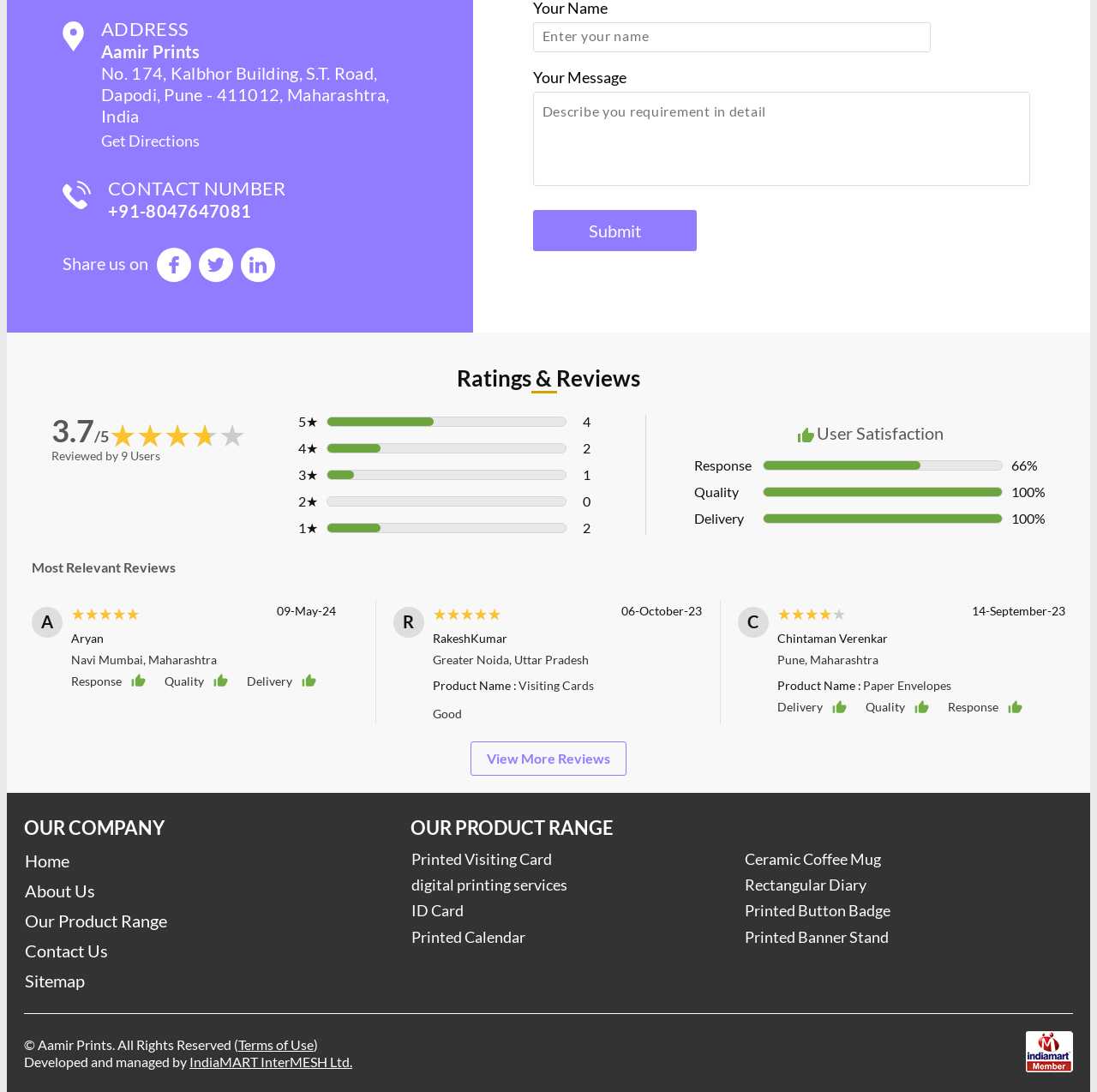Please specify the bounding box coordinates of the region to click in order to perform the following instruction: "Enter your name".

[0.486, 0.02, 0.848, 0.048]